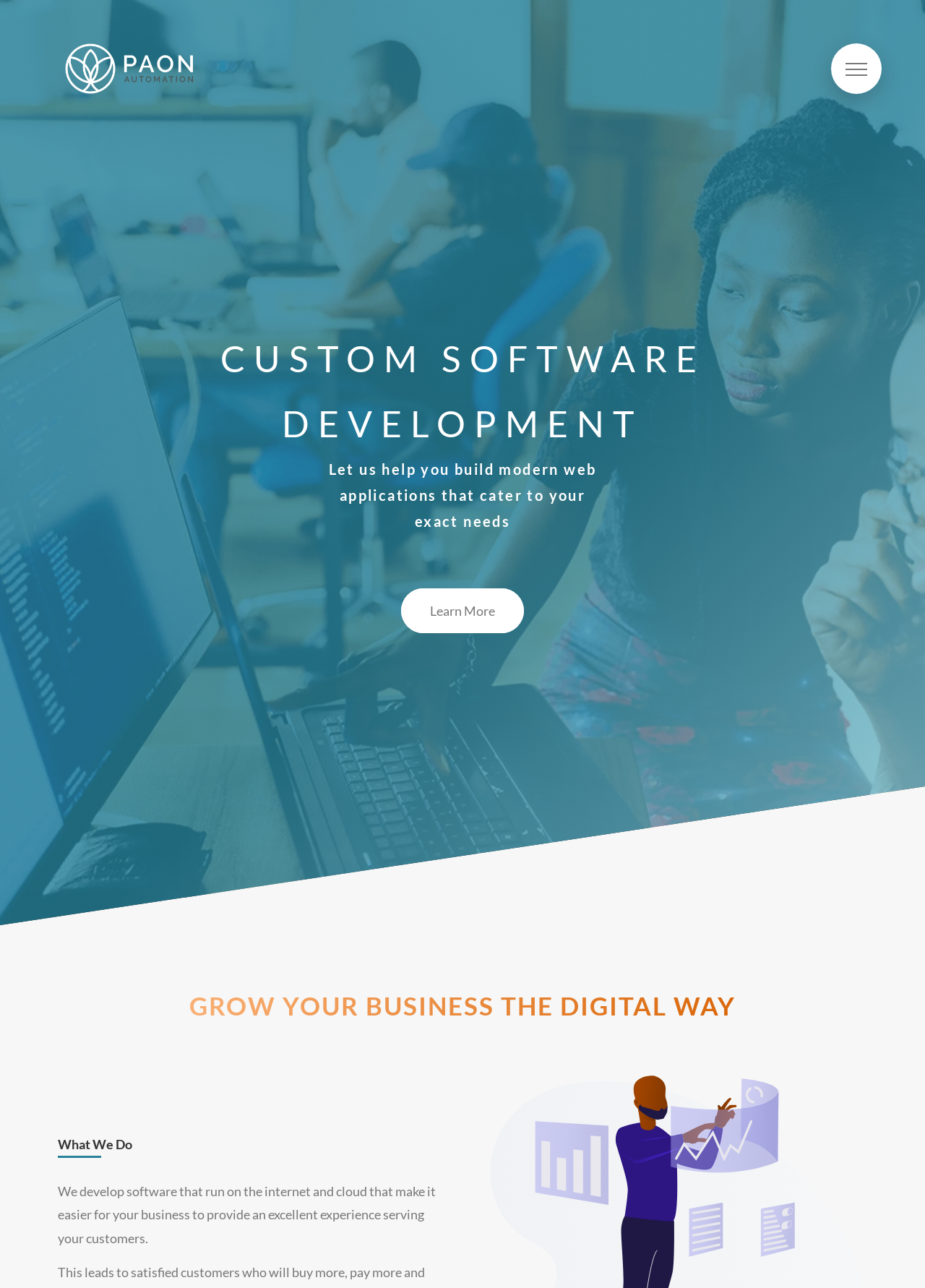What is the main focus of the company?
Based on the image, answer the question with as much detail as possible.

The main focus of the company is software development, as indicated by the heading 'CUSTOM SOFTWARE DEVELOPMENT' and the description 'We develop software that run on the internet and cloud...'.